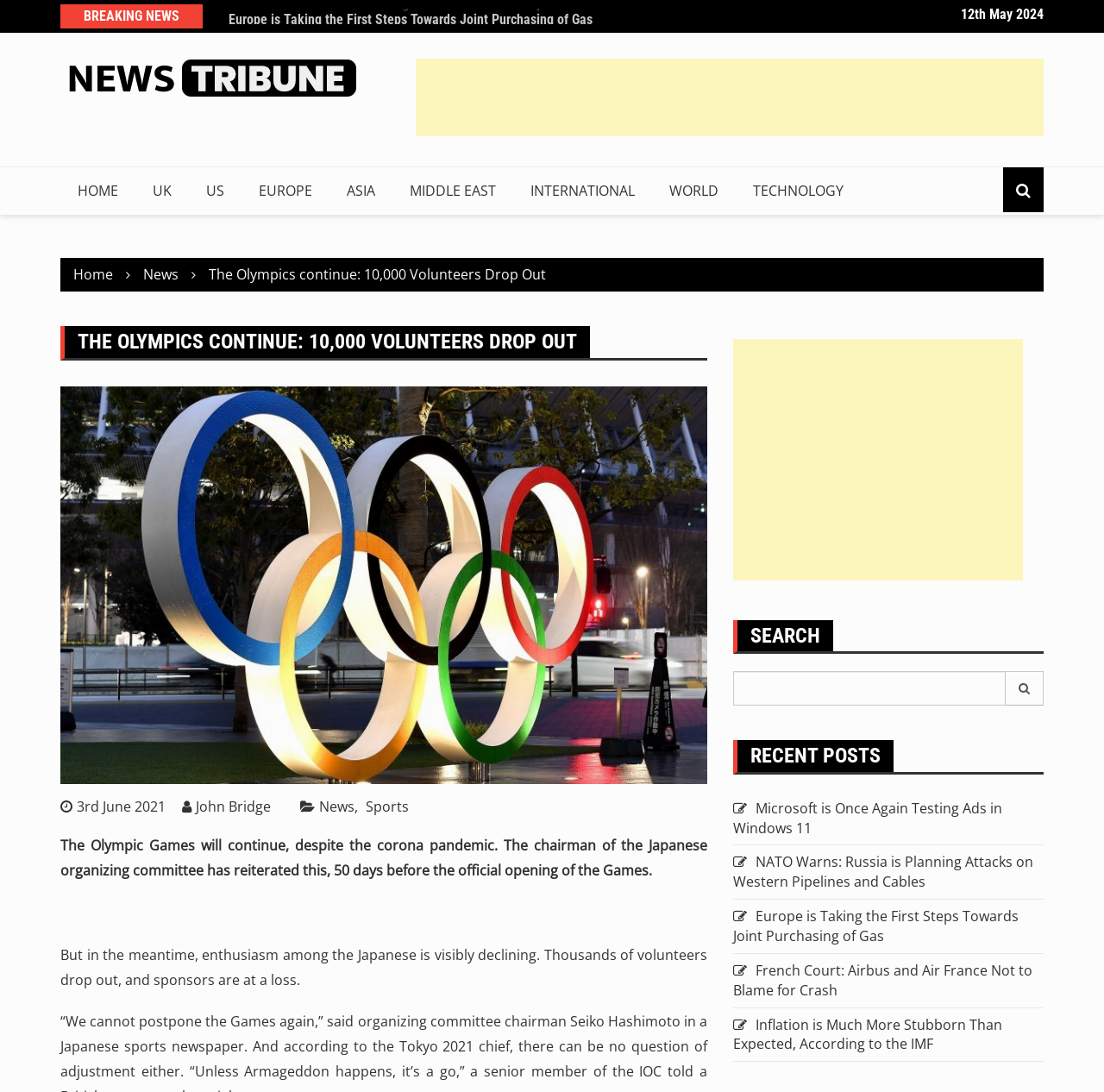Find the bounding box coordinates of the clickable area required to complete the following action: "Read the news about Olympics".

[0.189, 0.243, 0.495, 0.26]